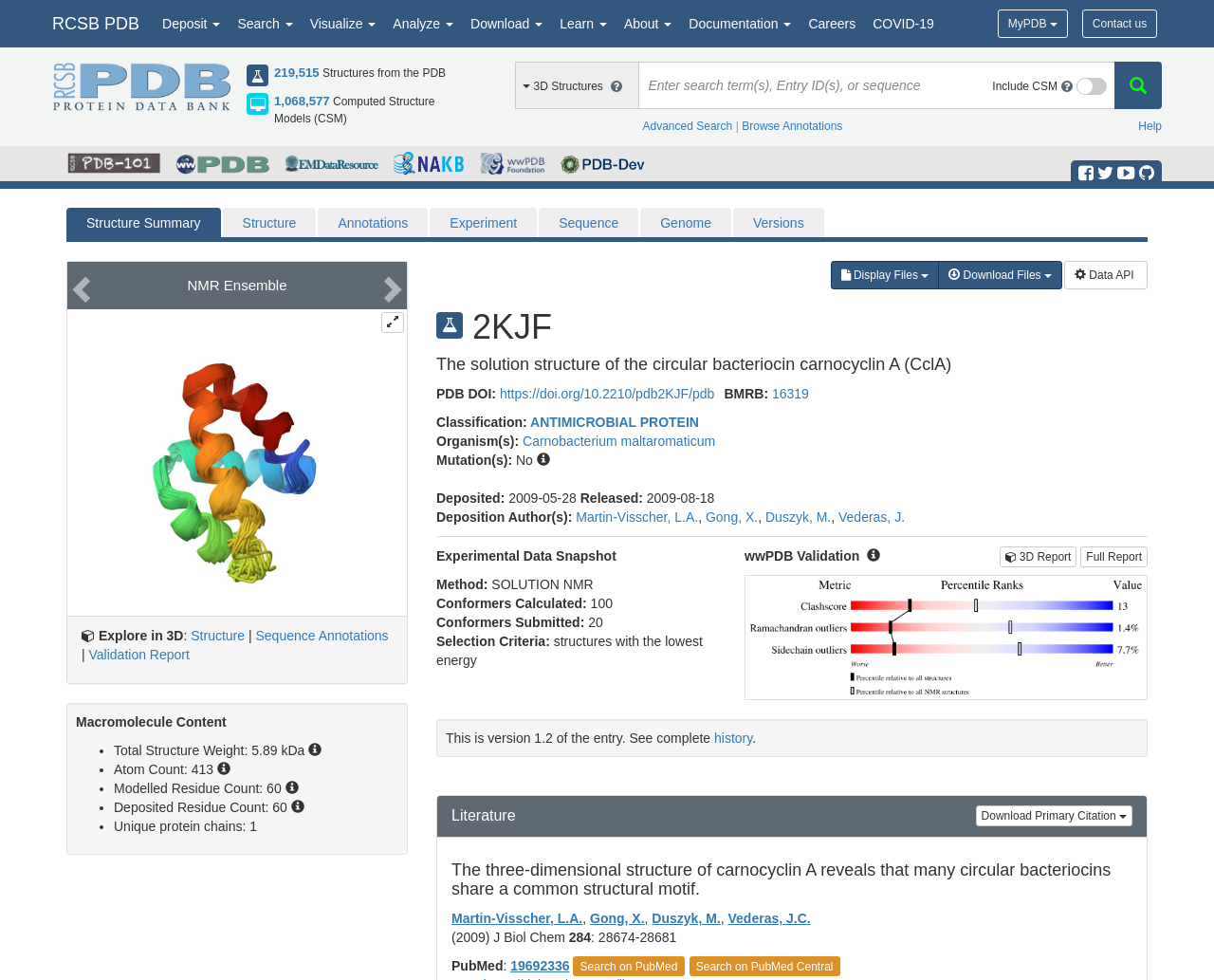Answer the following query with a single word or phrase:
What is the text of the search box placeholder?

Enter search term(s), Entry ID(s), or sequence